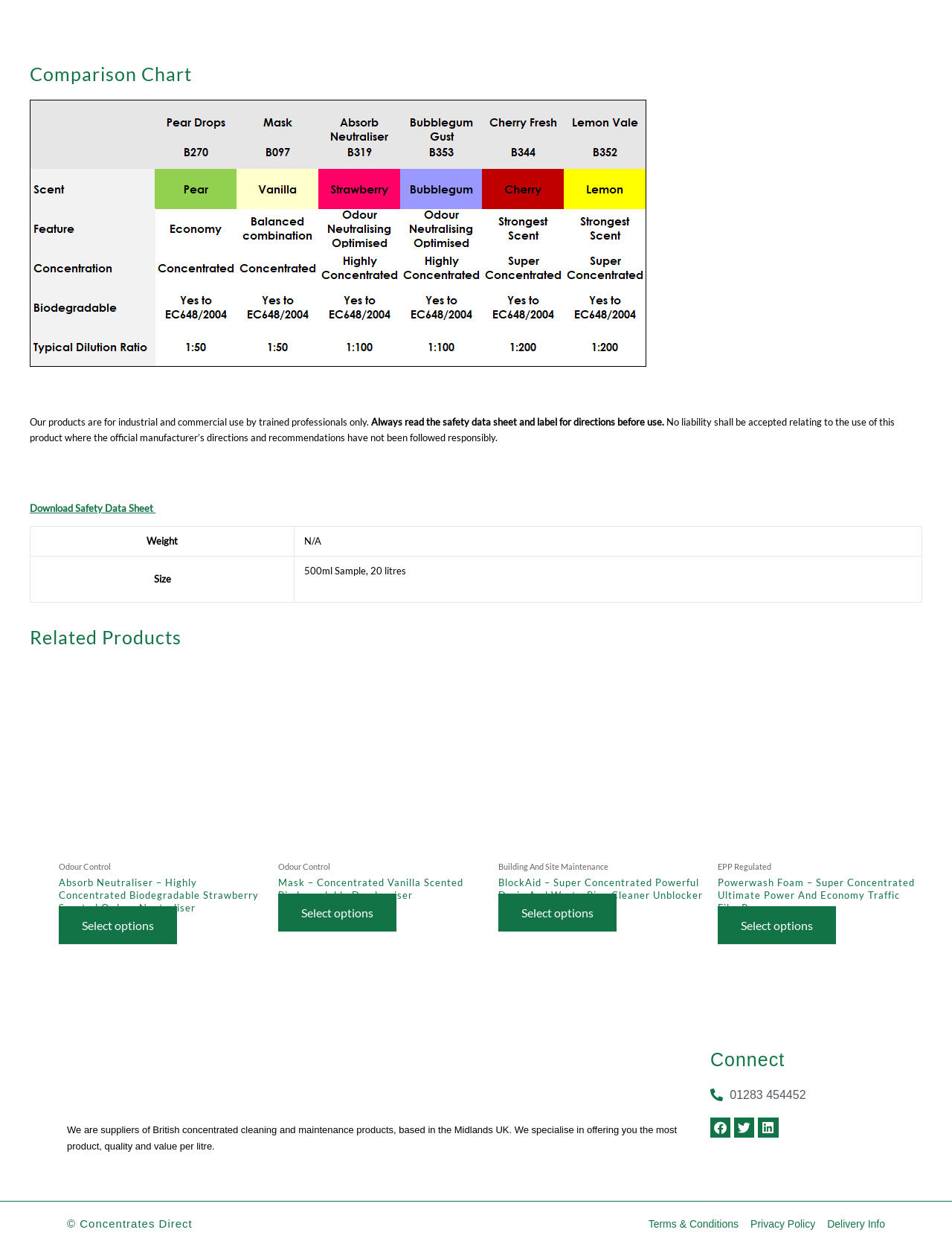Respond to the question with just a single word or phrase: 
What is the purpose of the products on this website?

Industrial and commercial use